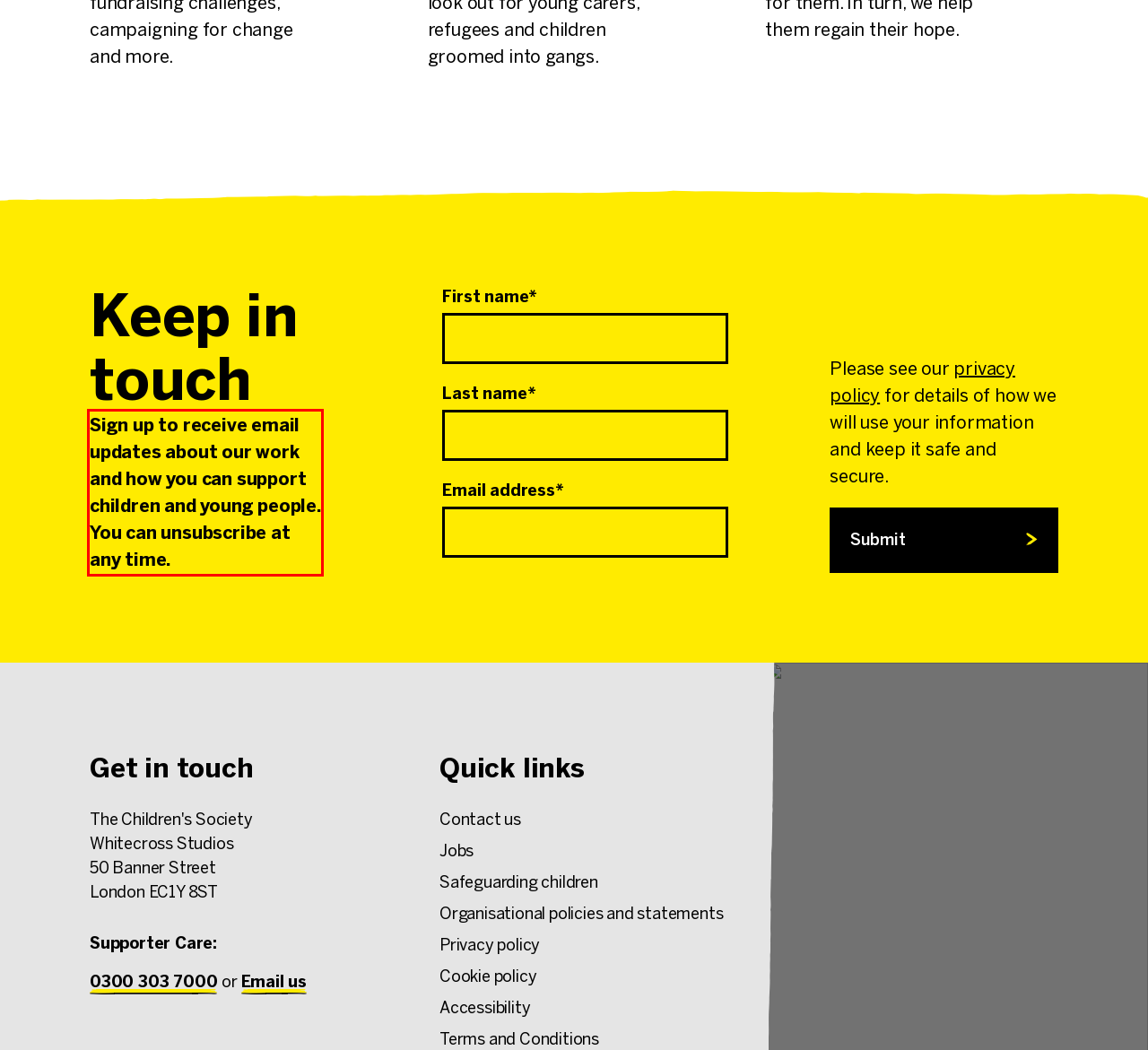You are provided with a screenshot of a webpage that includes a UI element enclosed in a red rectangle. Extract the text content inside this red rectangle.

Sign up to receive email updates about our work and how you can support children and young people. You can unsubscribe at any time.